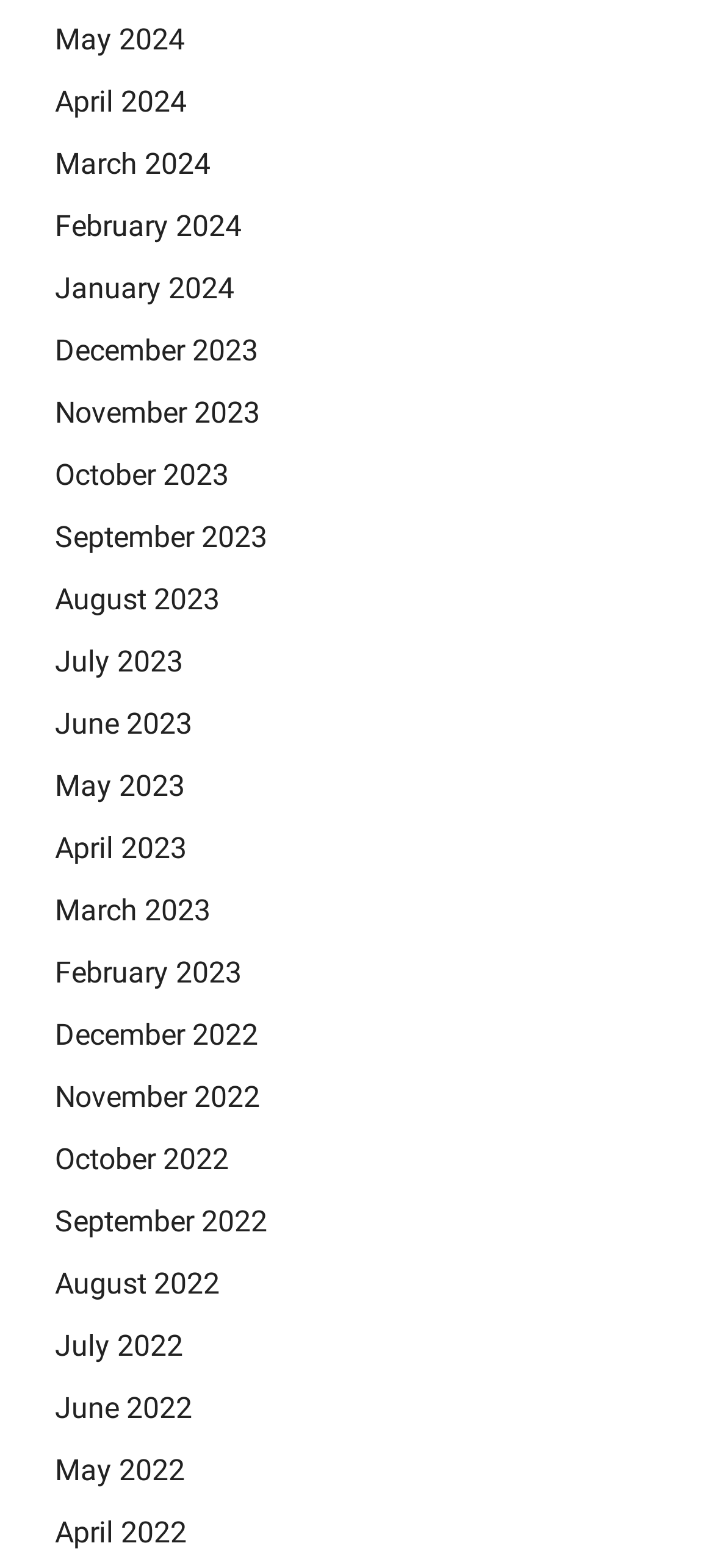Determine the bounding box coordinates of the clickable region to execute the instruction: "access November 2023". The coordinates should be four float numbers between 0 and 1, denoted as [left, top, right, bottom].

[0.077, 0.252, 0.364, 0.274]